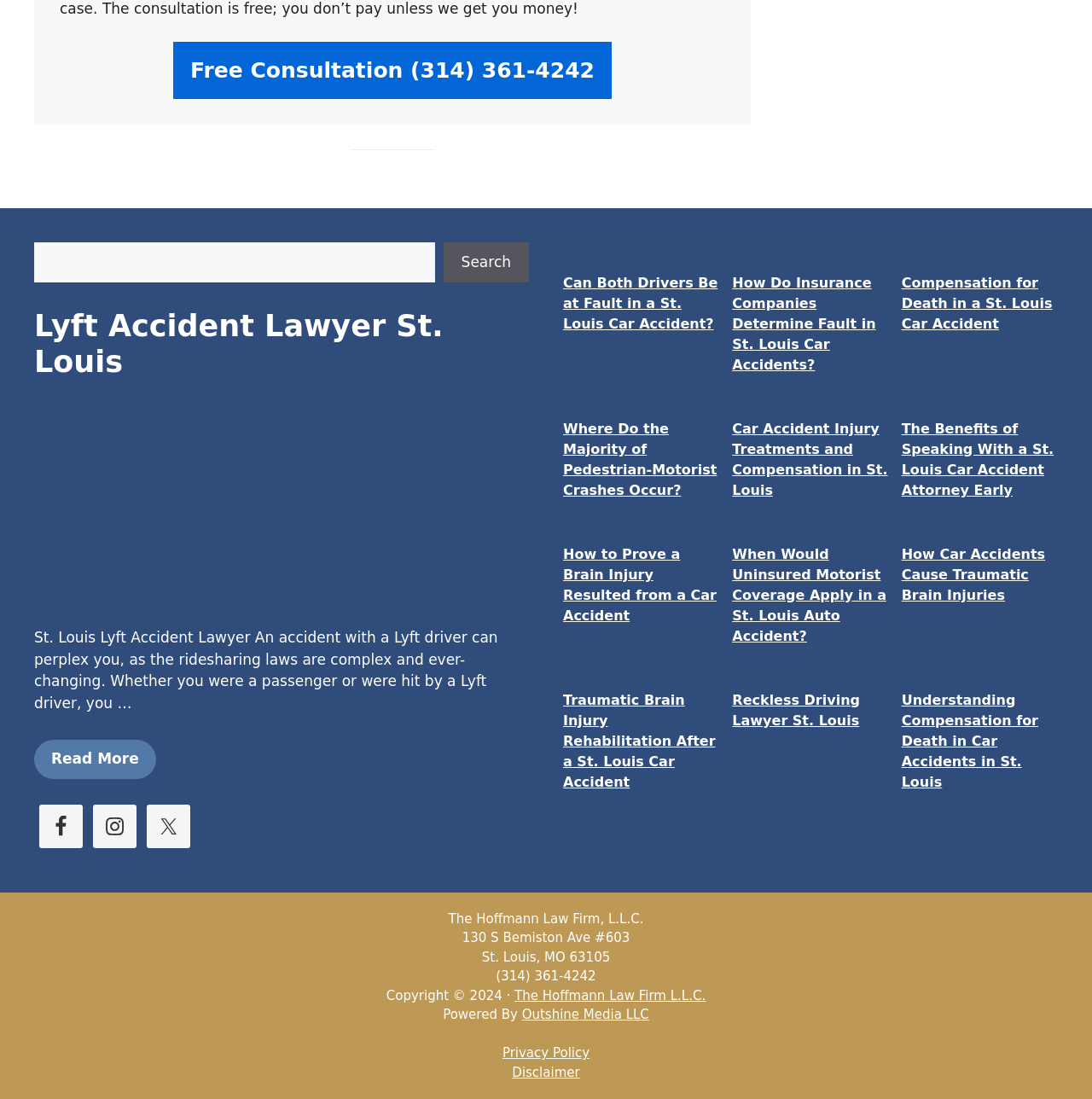Please specify the bounding box coordinates of the element that should be clicked to execute the given instruction: 'Go to the About WAC page'. Ensure the coordinates are four float numbers between 0 and 1, expressed as [left, top, right, bottom].

None